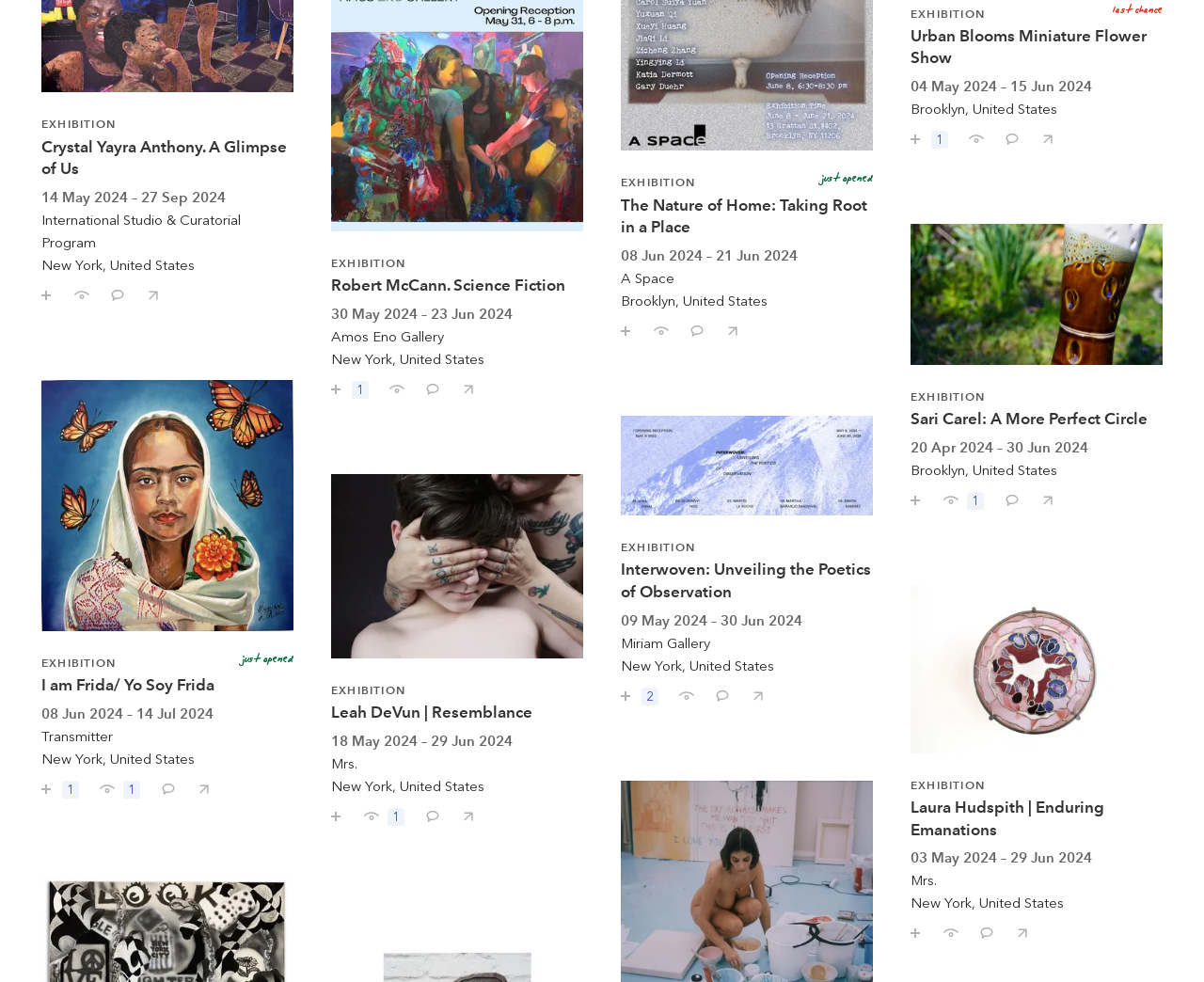Please identify the bounding box coordinates of where to click in order to follow the instruction: "Save Crystal Yayra Anthony. A Glimpse of Us".

[0.023, 0.282, 0.052, 0.31]